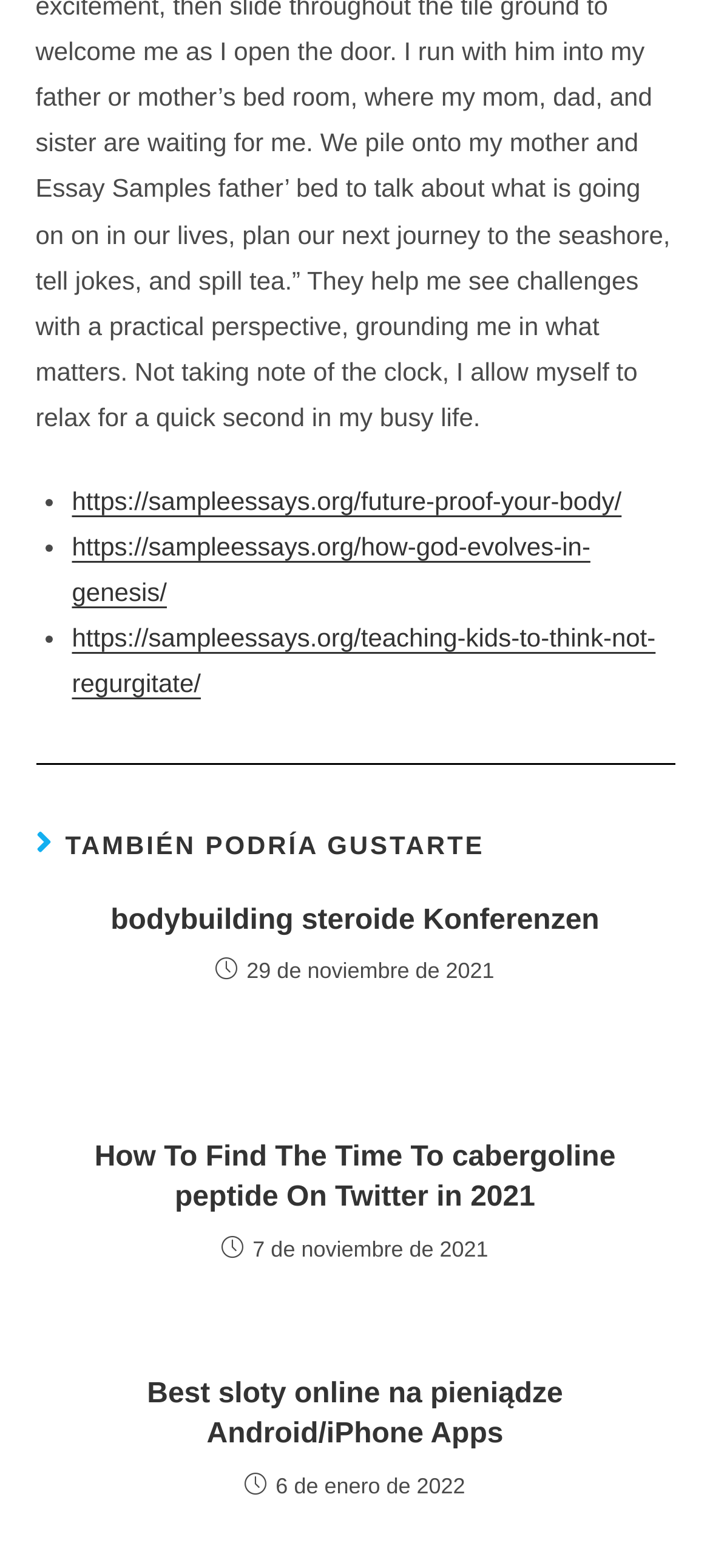How many articles are on this webpage?
Give a single word or phrase as your answer by examining the image.

3